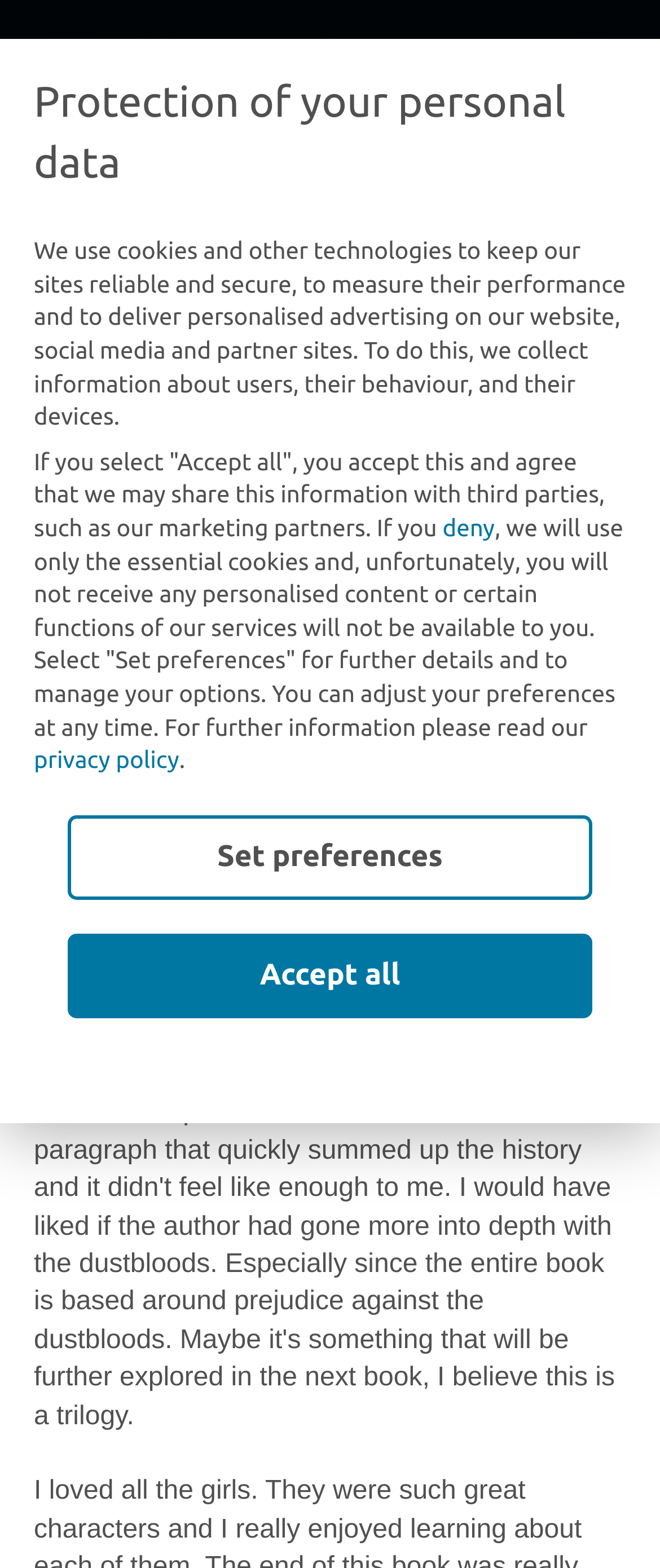Locate the bounding box coordinates of the item that should be clicked to fulfill the instruction: "Click the BookishFirst logo".

[0.051, 0.04, 0.59, 0.058]